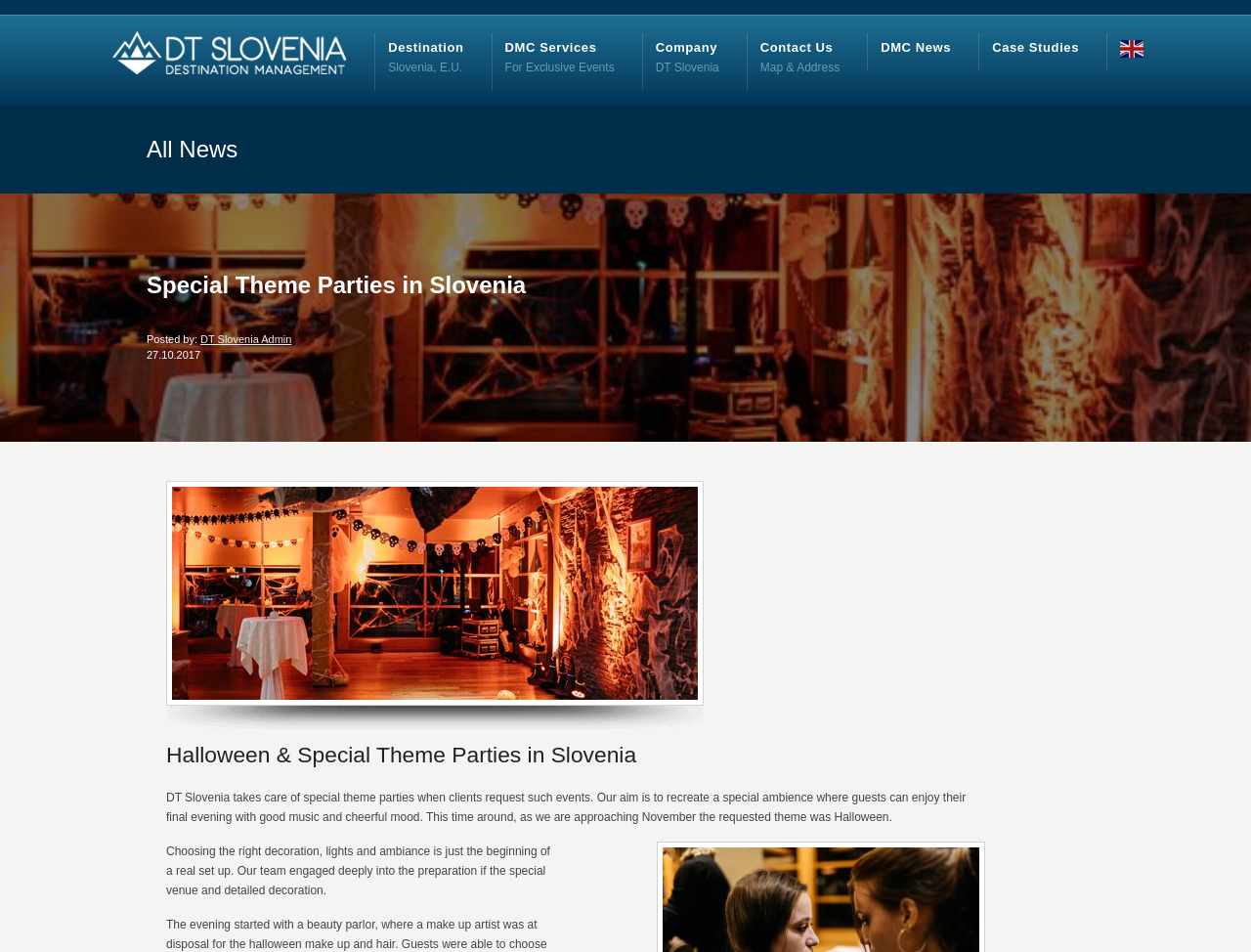Use a single word or phrase to answer the question: What is the theme of the special party mentioned in the article?

Halloween